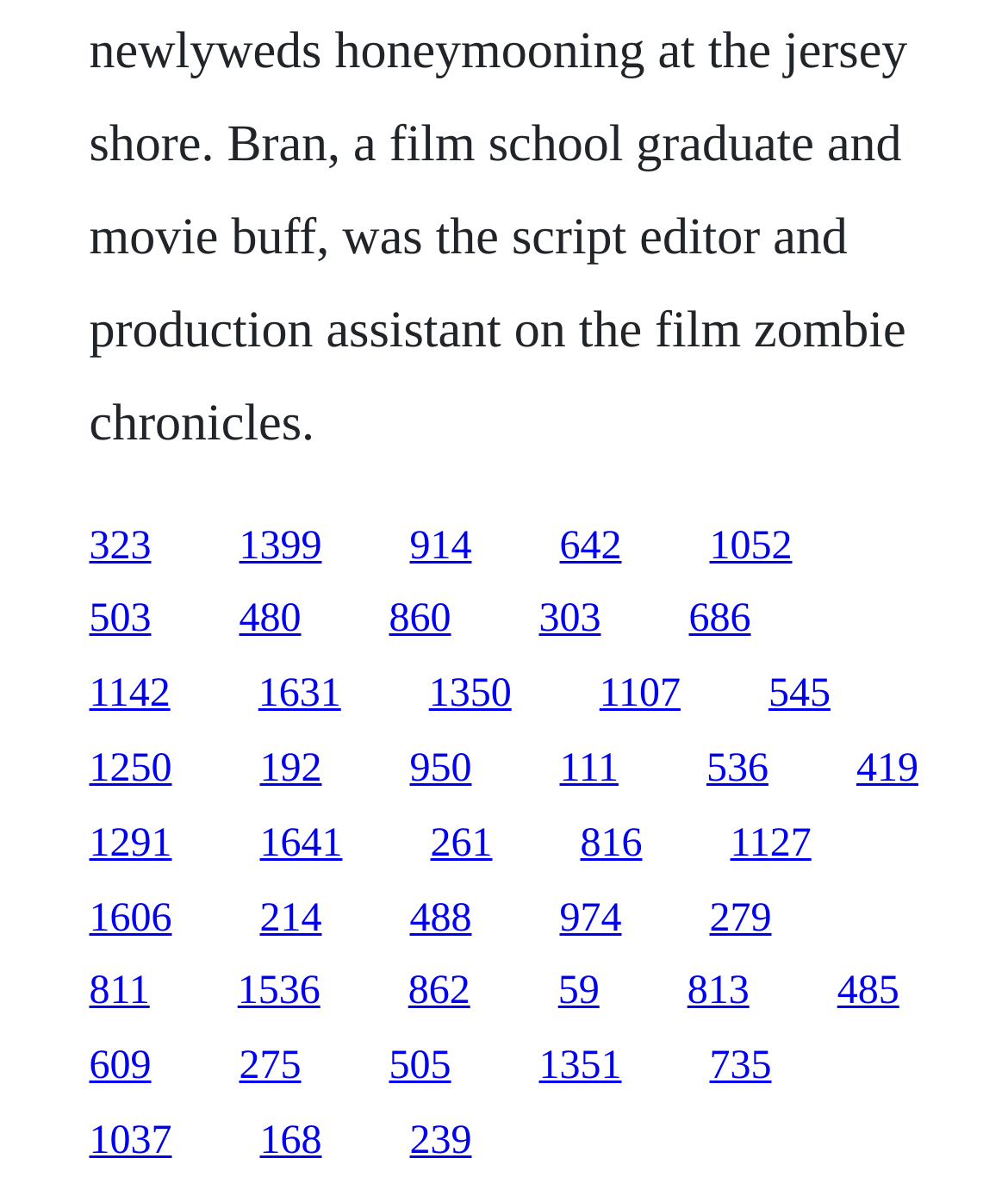Find the bounding box coordinates of the area that needs to be clicked in order to achieve the following instruction: "explore the twenty-first link". The coordinates should be specified as four float numbers between 0 and 1, i.e., [left, top, right, bottom].

[0.088, 0.621, 0.171, 0.658]